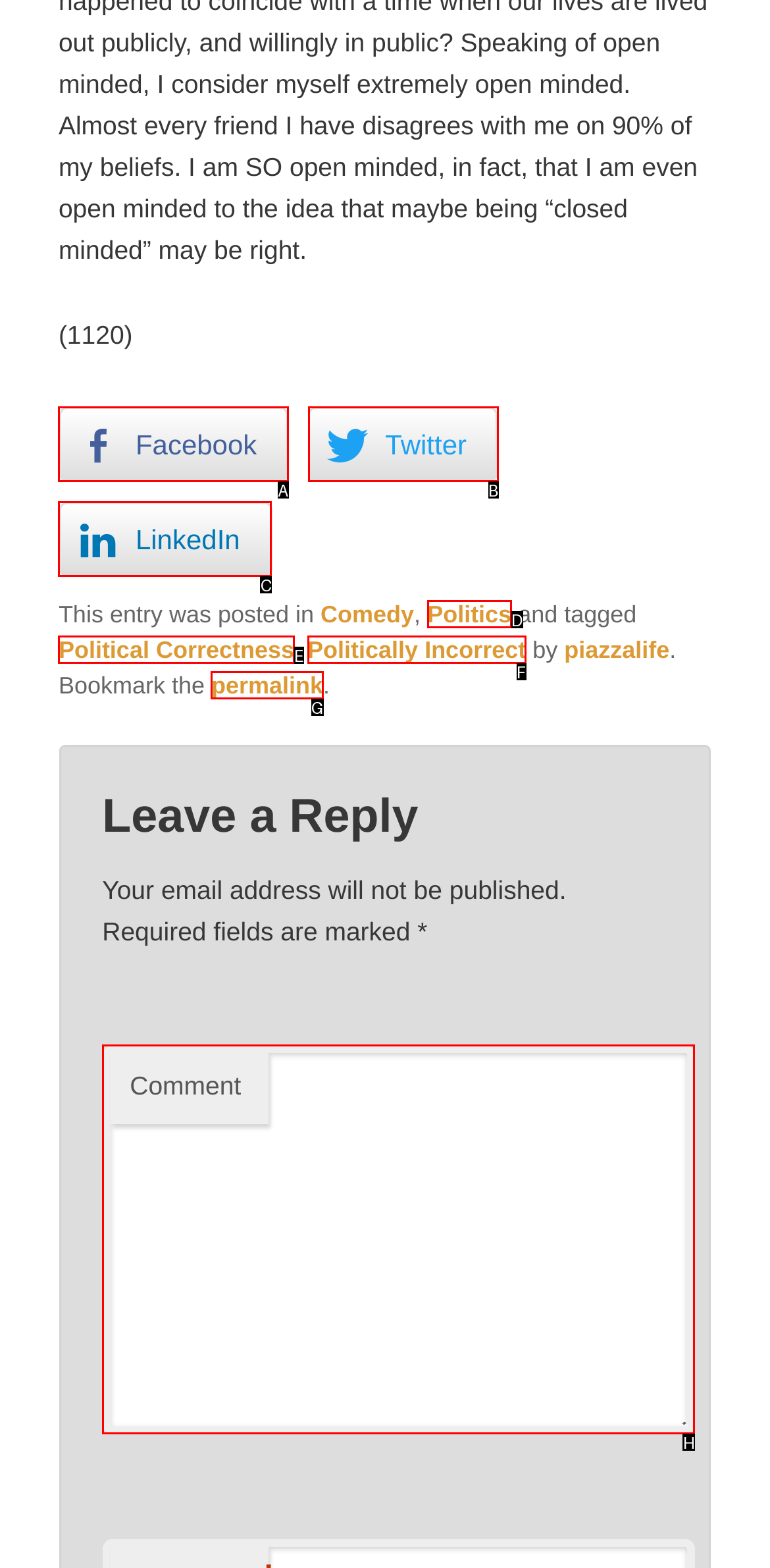Point out which UI element to click to complete this task: Click on the permalink
Answer with the letter corresponding to the right option from the available choices.

G